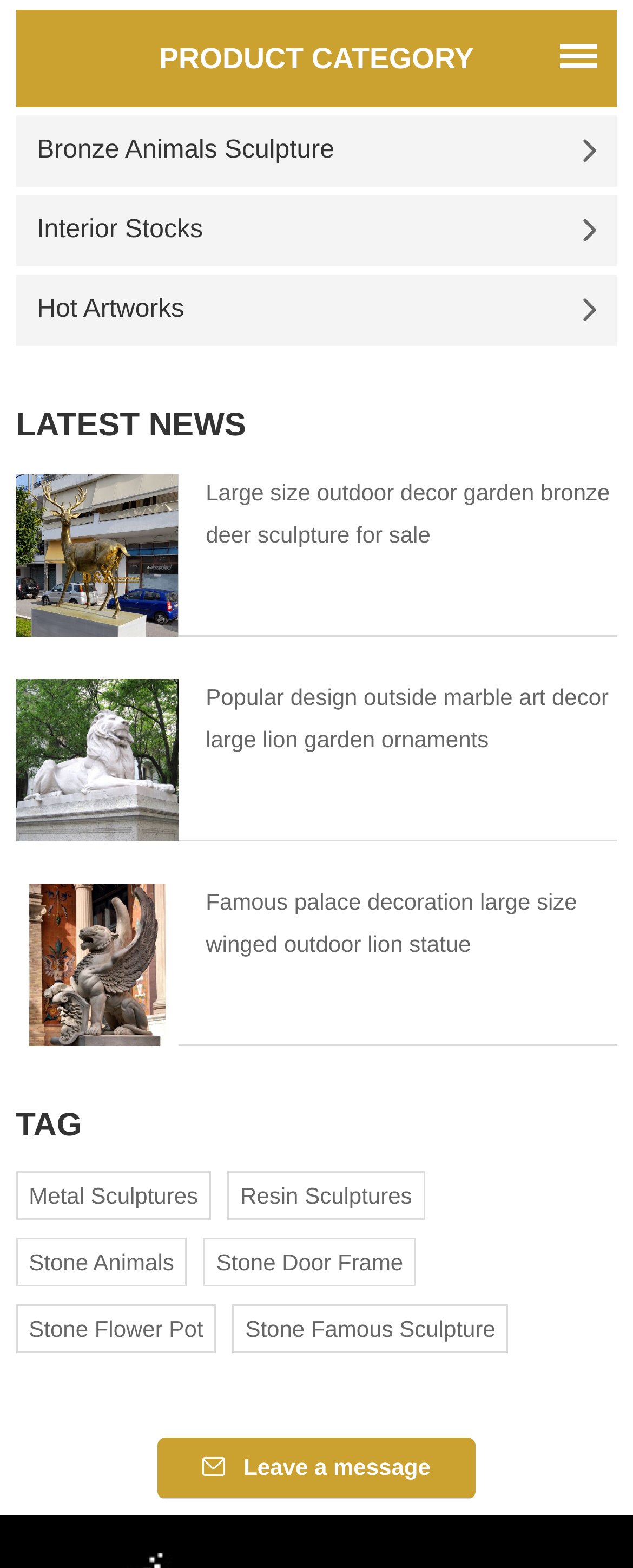Locate the bounding box coordinates of the area to click to fulfill this instruction: "View Large size outdoor decor garden bronze deer sculpture for sale". The bounding box should be presented as four float numbers between 0 and 1, in the order [left, top, right, bottom].

[0.025, 0.302, 0.281, 0.406]